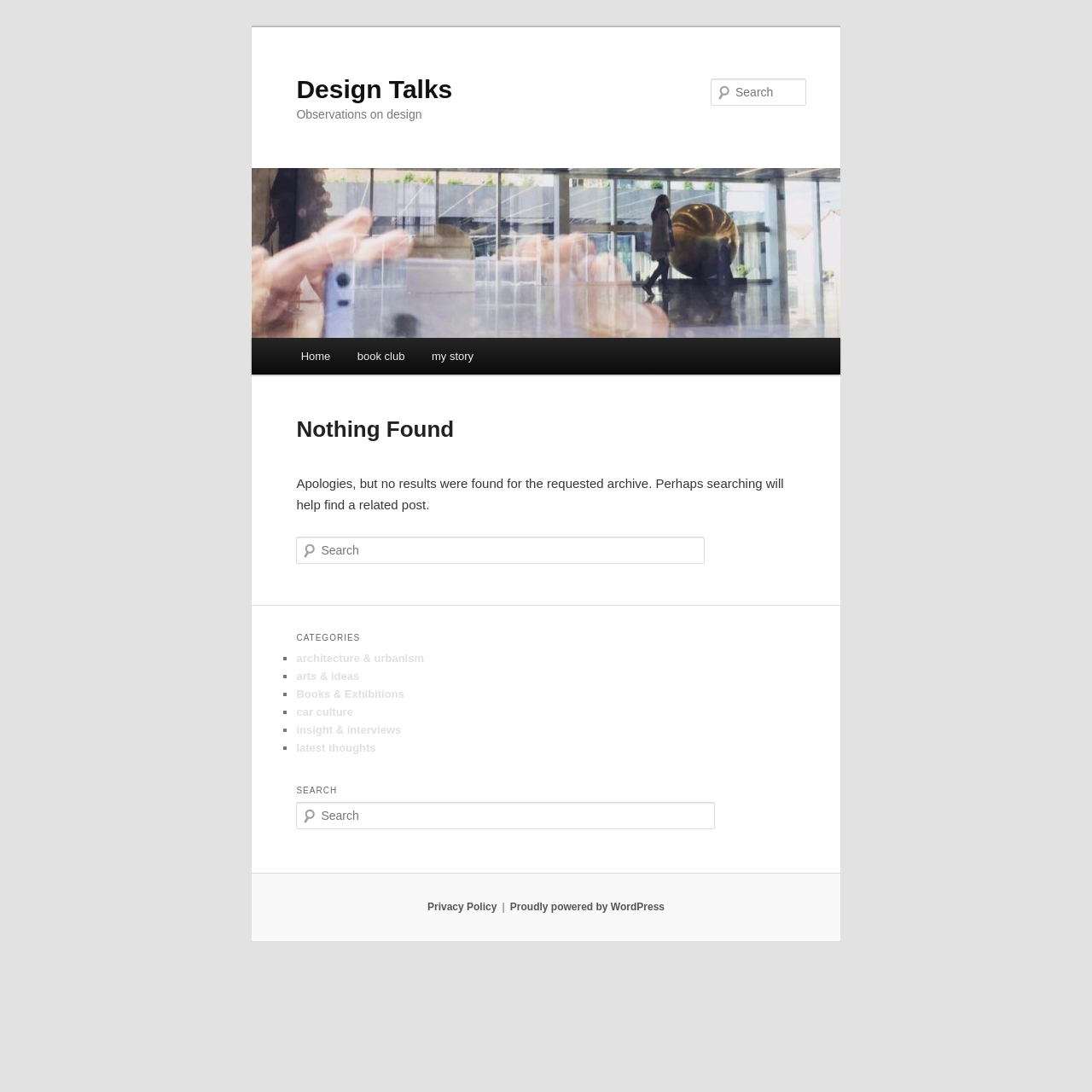Examine the image carefully and respond to the question with a detailed answer: 
What categories are available on this website?

I found a list of categories under the heading 'CATEGORIES', including 'architecture & urbanism', 'arts & ideas', 'Books & Exhibitions', and others, indicating that the website has various categories of content.